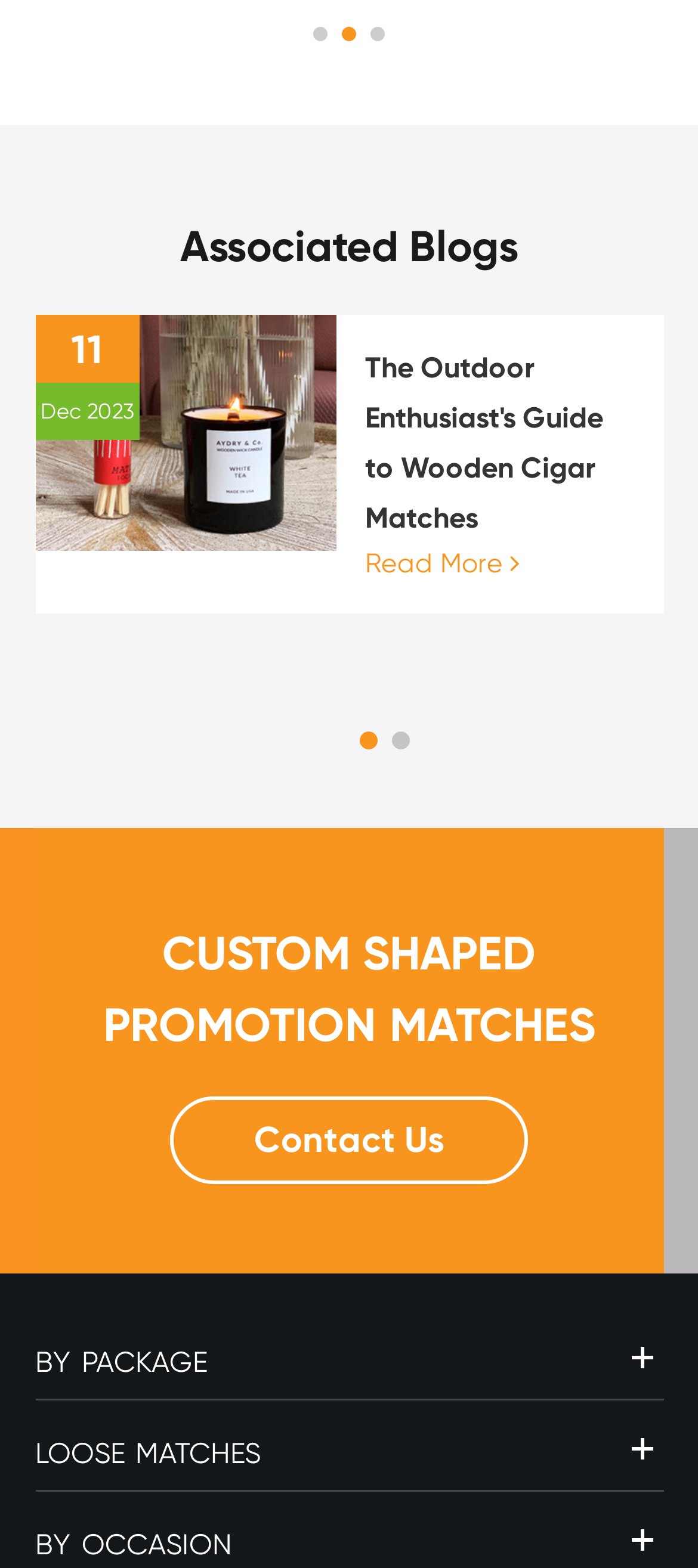Please find the bounding box coordinates for the clickable element needed to perform this instruction: "Contact Us".

[0.244, 0.699, 0.756, 0.755]